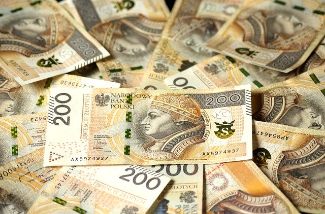Please answer the following question using a single word or phrase: 
Who is depicted on the central banknote?

A historical figure